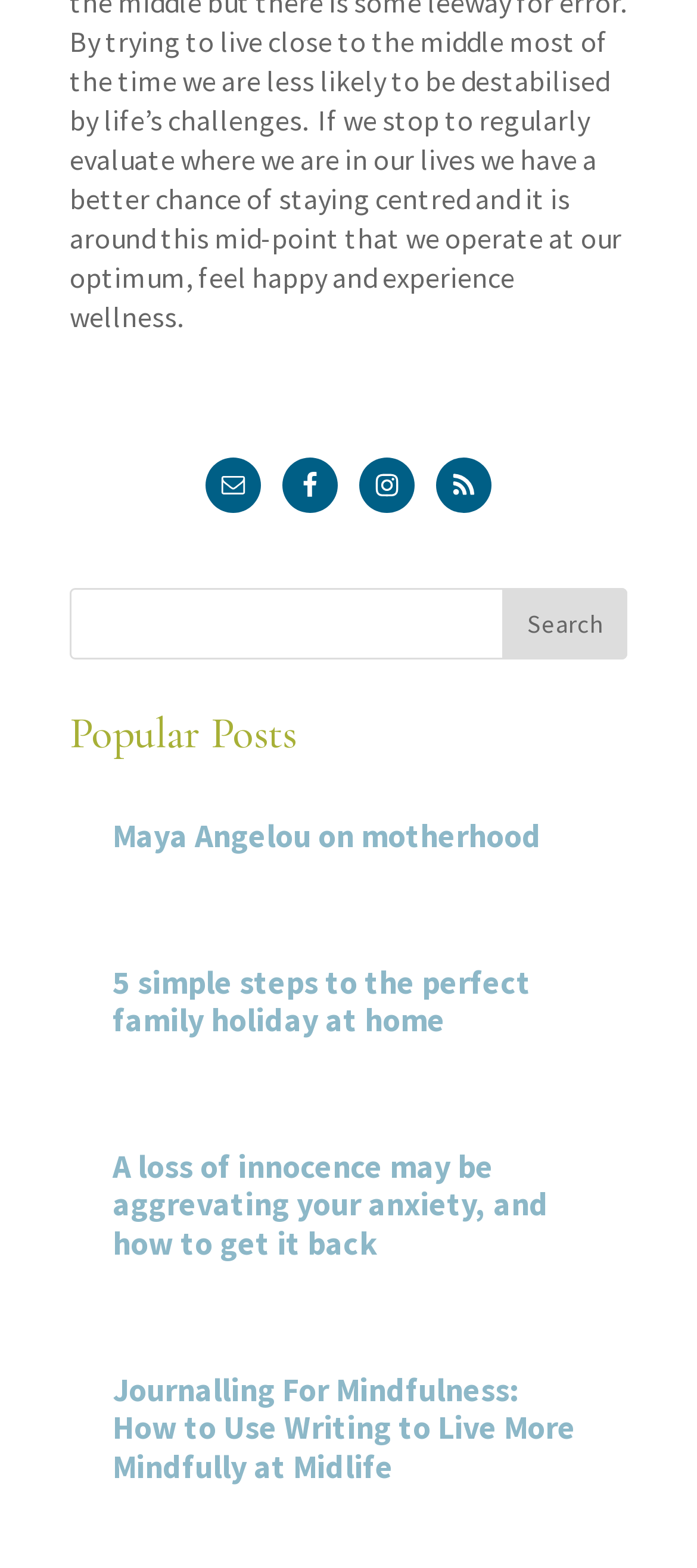From the webpage screenshot, predict the bounding box coordinates (top-left x, top-left y, bottom-right x, bottom-right y) for the UI element described here: Maya Angelou on motherhood

[0.162, 0.521, 0.838, 0.546]